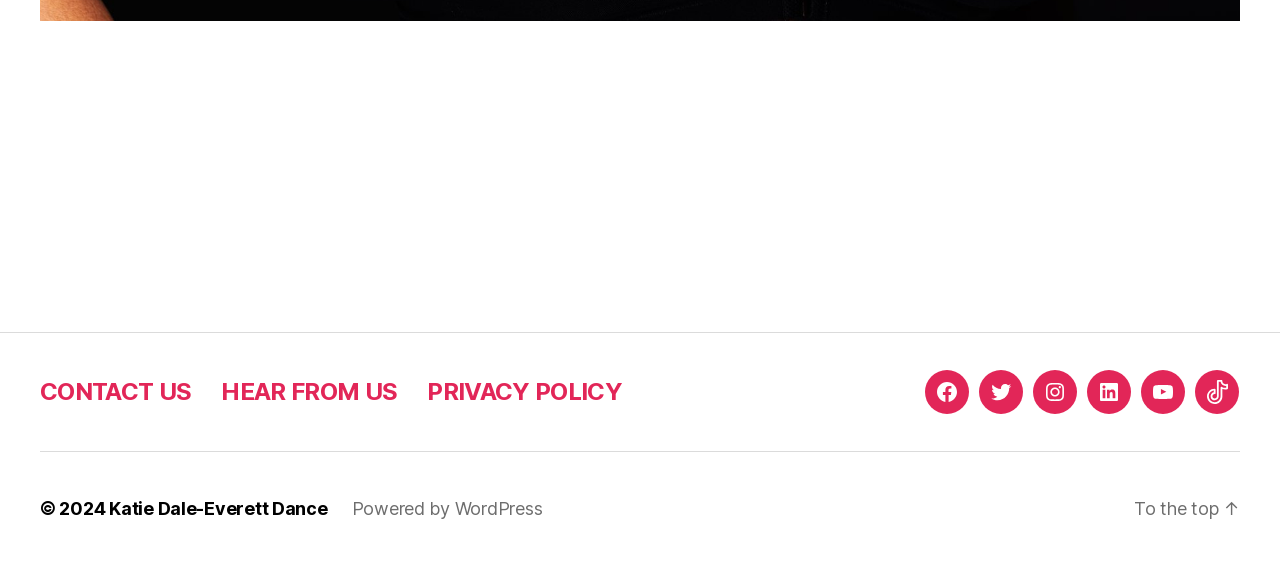Locate the bounding box coordinates of the clickable region necessary to complete the following instruction: "Read the article 'Will small religious towns in India like Omkareshwar find a way to alleviate infrastructure deficits?'". Provide the coordinates in the format of four float numbers between 0 and 1, i.e., [left, top, right, bottom].

None